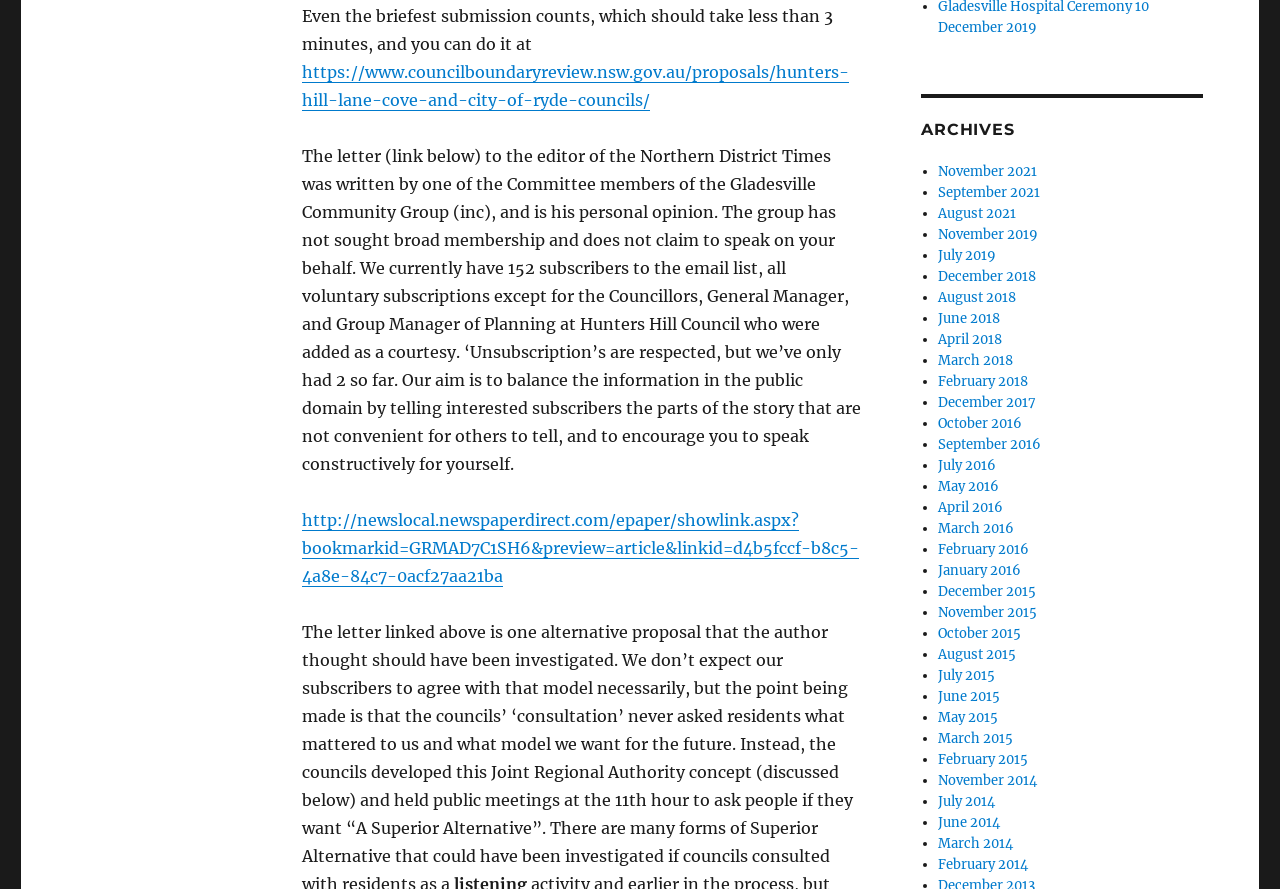Determine the bounding box coordinates (top-left x, top-left y, bottom-right x, bottom-right y) of the UI element described in the following text: http://newslocal.newspaperdirect.com/epaper/showlink.aspx?bookmarkid=GRMAD7C1SH6&preview=article&linkid=d4b5fccf-b8c5-4a8e-84c7-0acf27aa21ba

[0.236, 0.573, 0.671, 0.659]